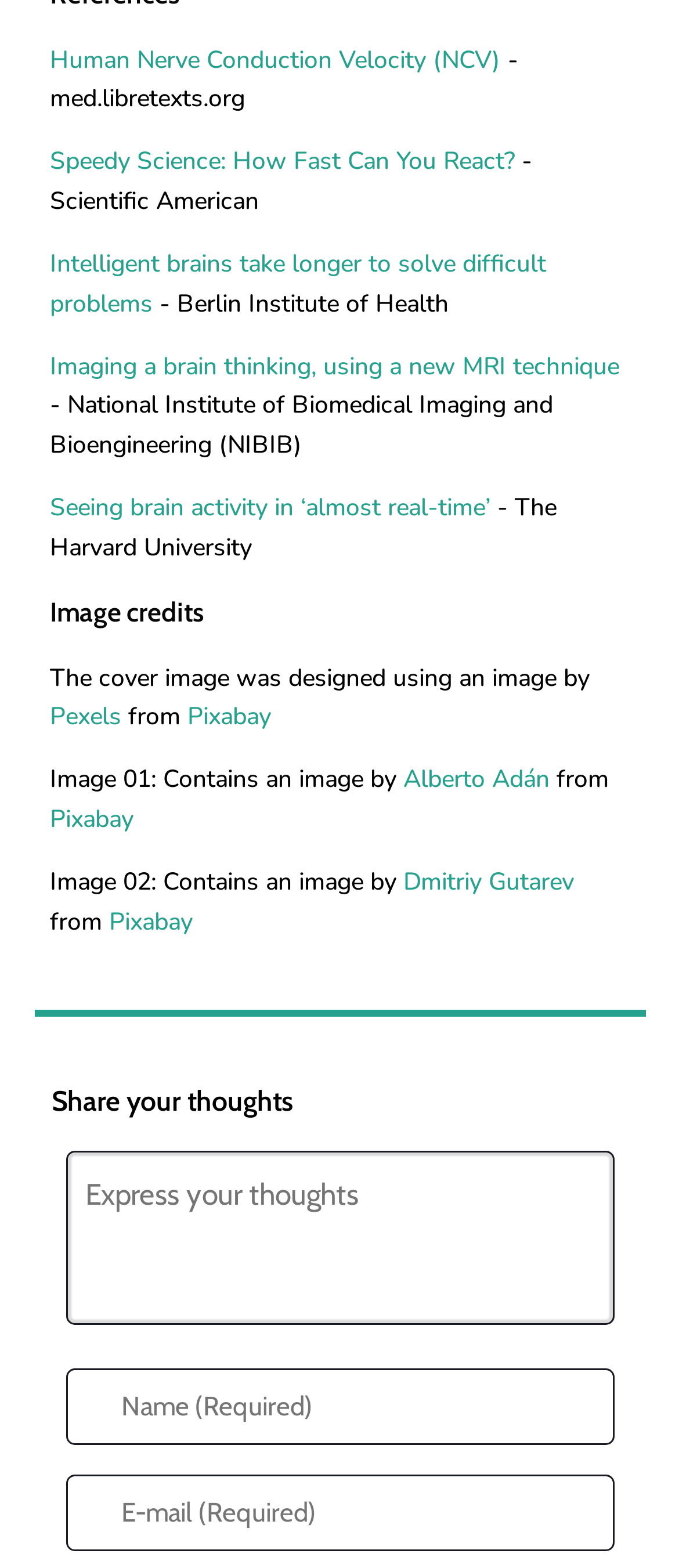Determine the bounding box coordinates of the section to be clicked to follow the instruction: "Share your thoughts in the first textbox". The coordinates should be given as four float numbers between 0 and 1, formatted as [left, top, right, bottom].

[0.098, 0.733, 0.905, 0.844]